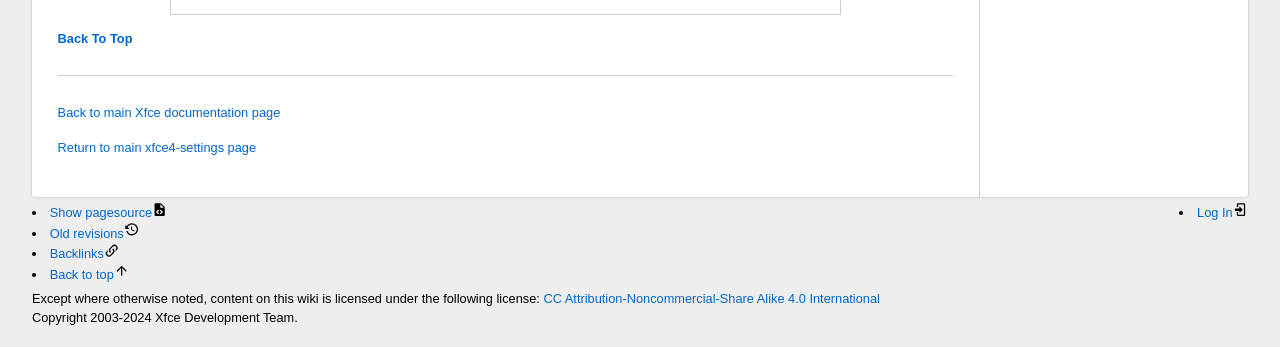Who owns the copyright of this wiki?
Answer the question based on the image using a single word or a brief phrase.

Xfce Development Team